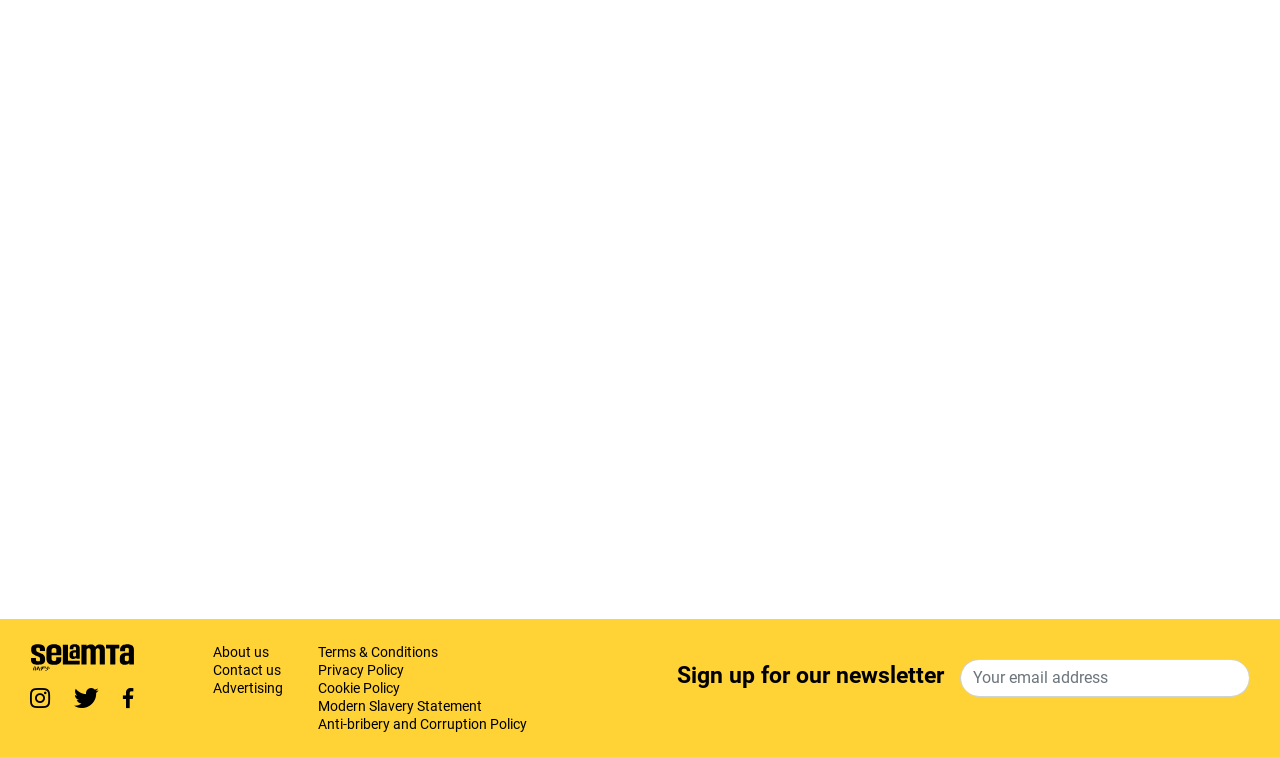What is the name of the all-female biker club?
Please ensure your answer to the question is detailed and covers all necessary aspects.

I found the link element 'Freedom riders: Kenya’s all-female biker club' and extracted the name of the biker club, which is 'Freedom riders'.